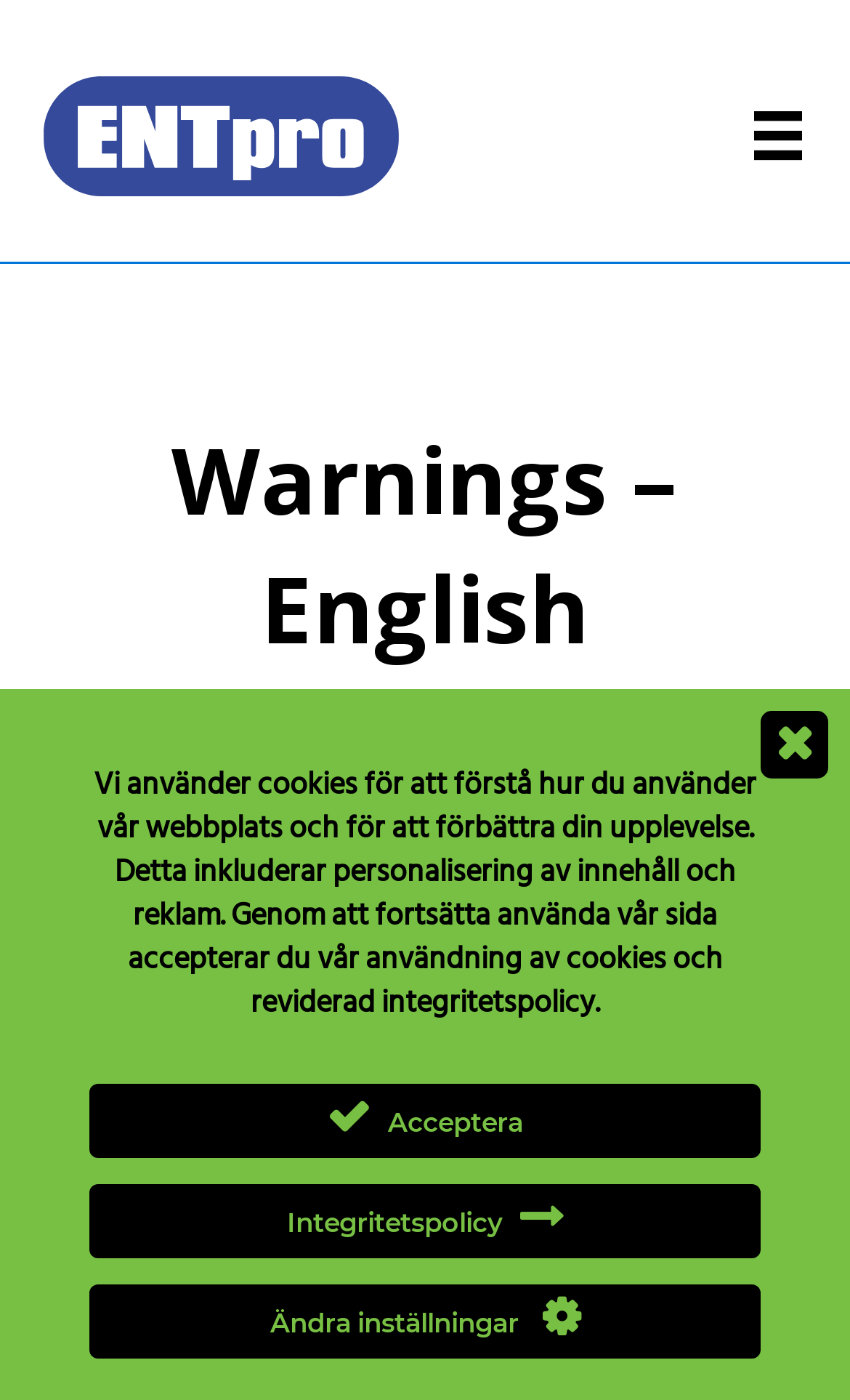Based on the image, provide a detailed response to the question:
What is the logo of the website?

The logo of the website is located at the top left corner of the webpage, and it is an image with the text 'ENTpro Logo'.